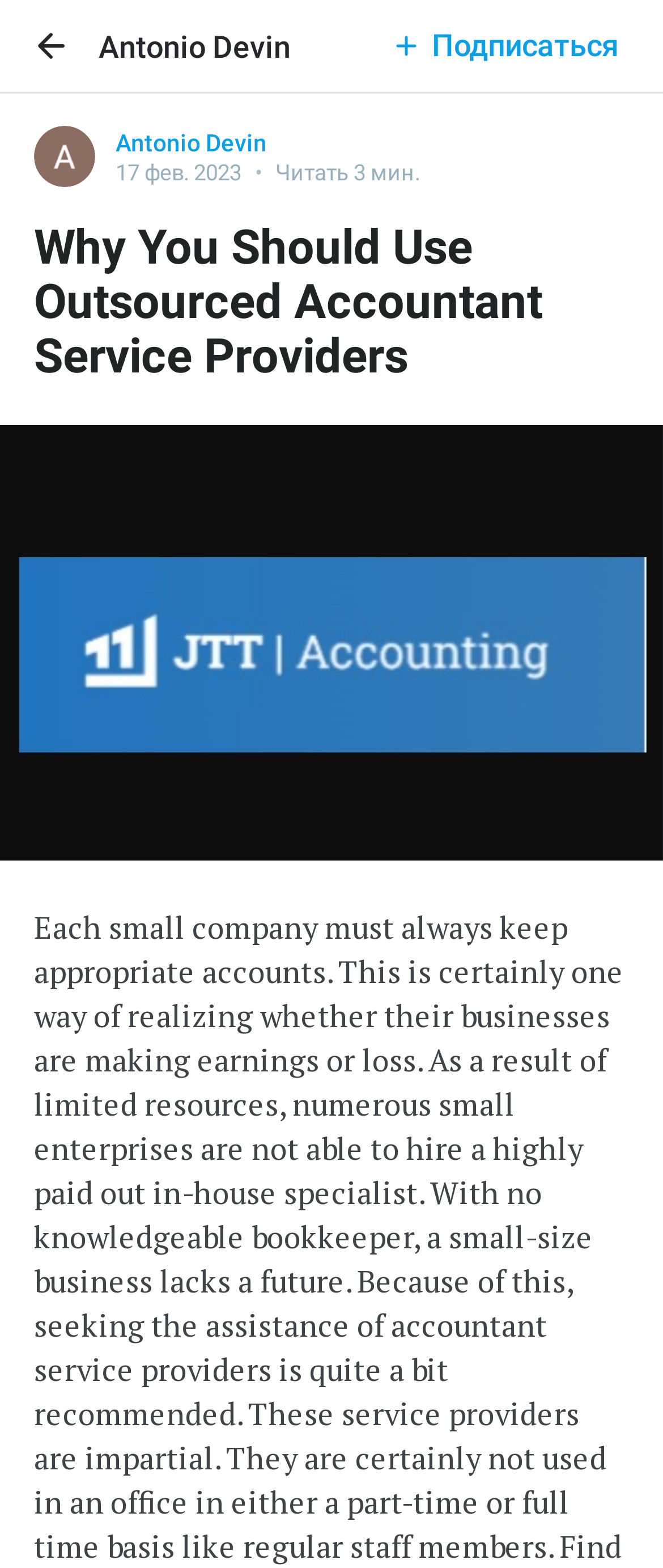Using floating point numbers between 0 and 1, provide the bounding box coordinates in the format (top-left x, top-left y, bottom-right x, bottom-right y). Locate the UI element described here: Antonio Devin

[0.174, 0.082, 0.403, 0.1]